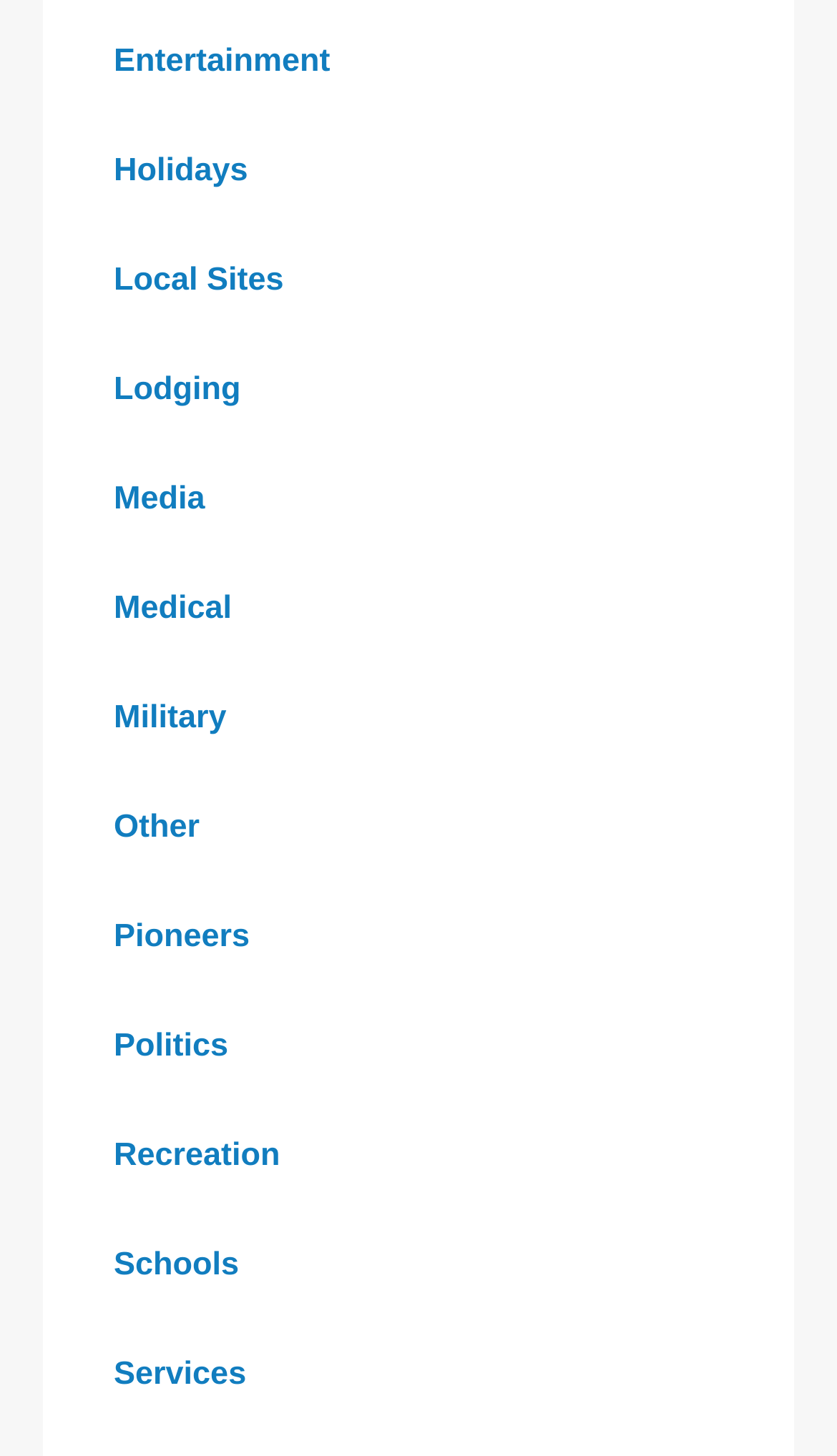Respond to the following question with a brief word or phrase:
What is the first category listed?

Entertainment